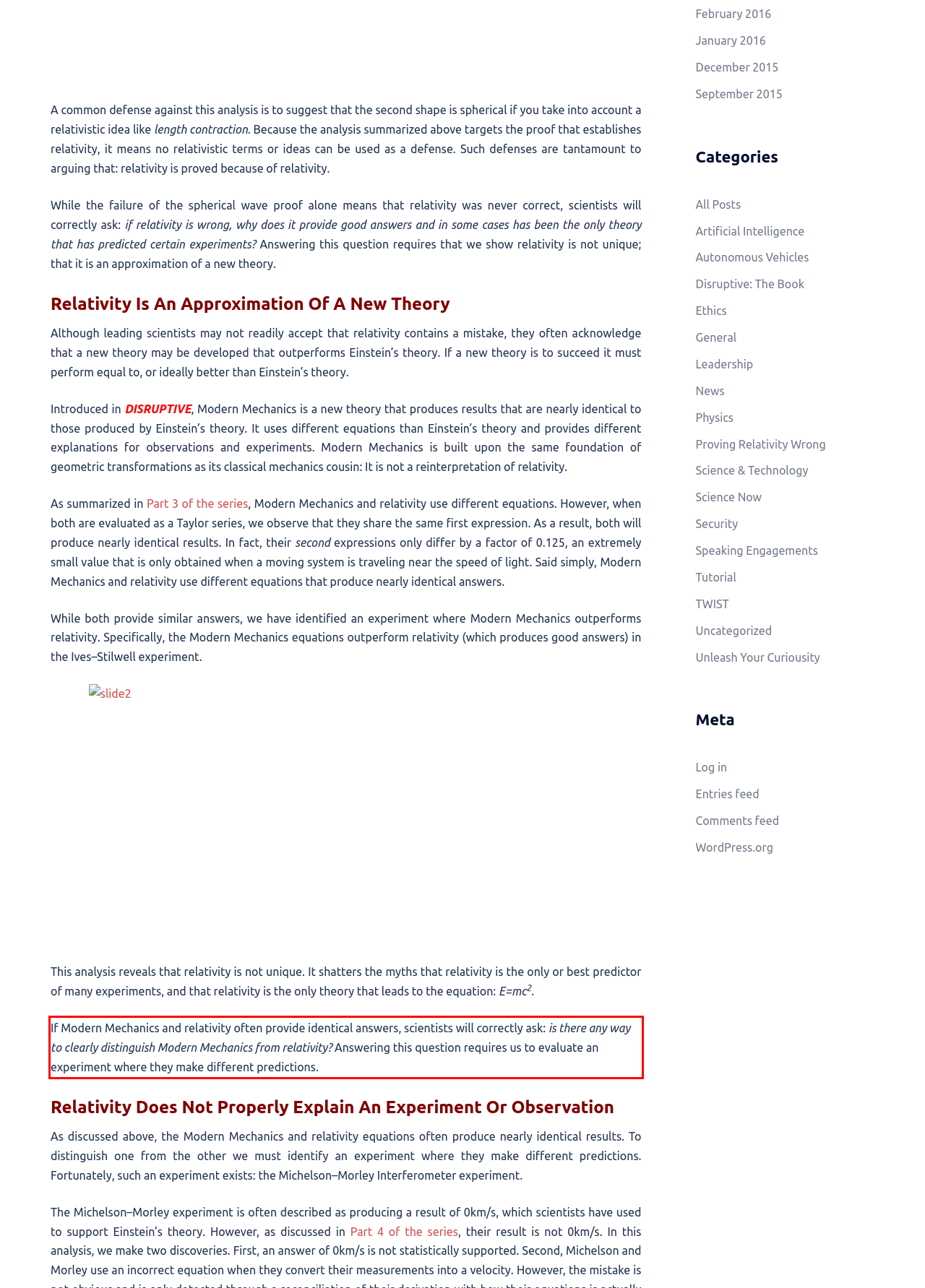Identify and transcribe the text content enclosed by the red bounding box in the given screenshot.

If Modern Mechanics and relativity often provide identical answers, scientists will correctly ask: is there any way to clearly distinguish Modern Mechanics from relativity? Answering this question requires us to evaluate an experiment where they make different predictions.